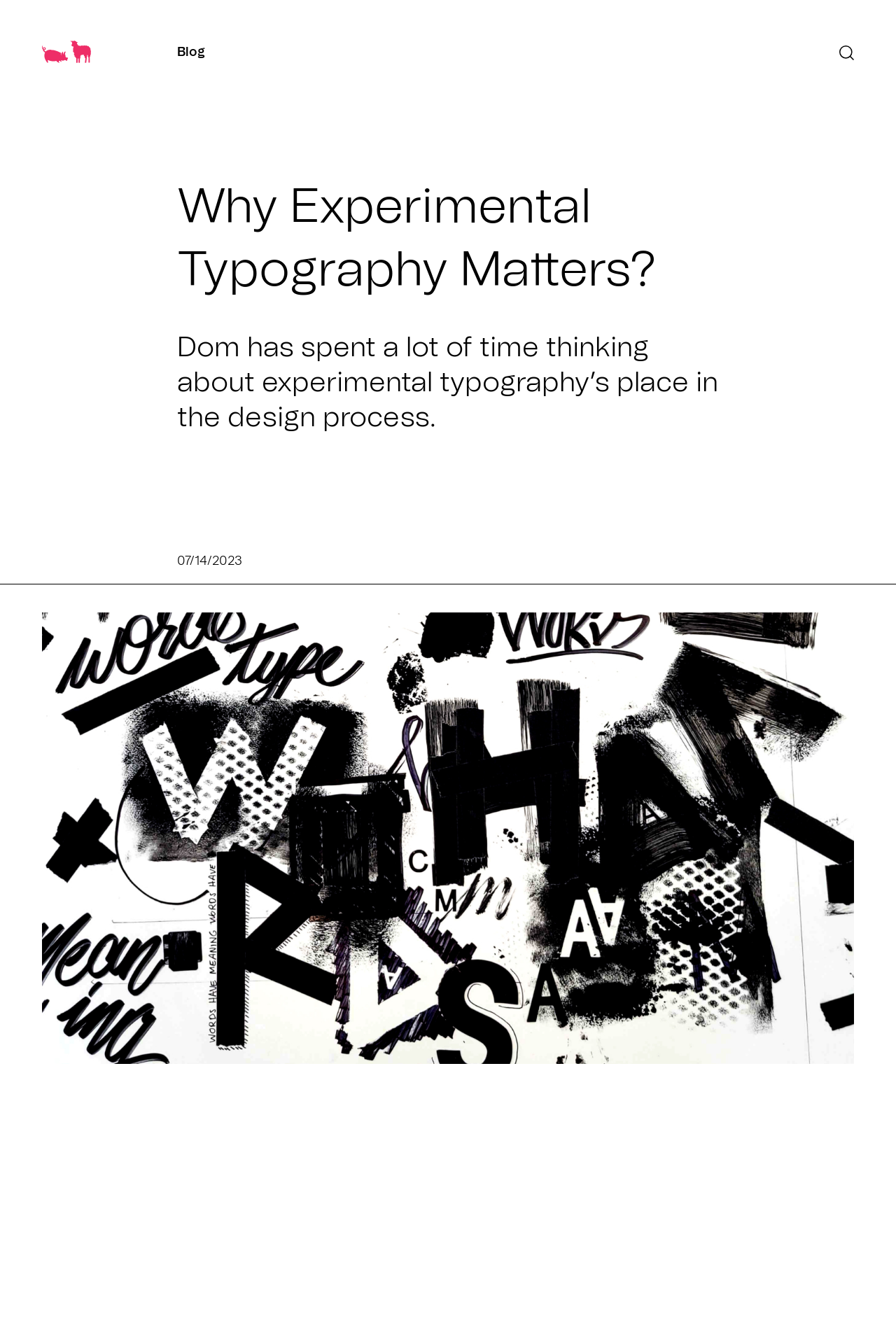Highlight the bounding box of the UI element that corresponds to this description: "#experimental".

[0.047, 0.826, 0.13, 0.835]